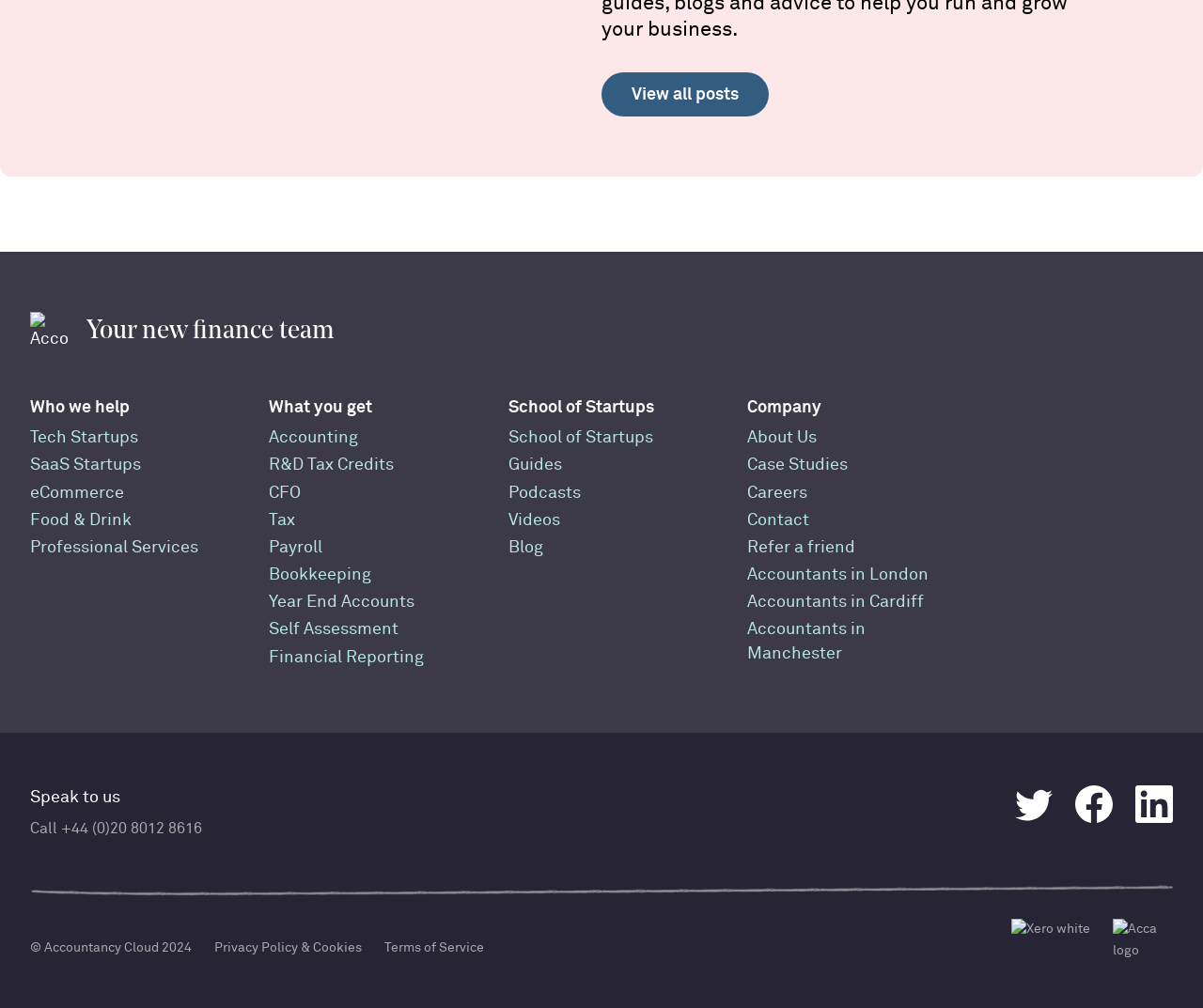Locate the bounding box coordinates of the clickable area to execute the instruction: "View all posts". Provide the coordinates as four float numbers between 0 and 1, represented as [left, top, right, bottom].

[0.5, 0.072, 0.639, 0.116]